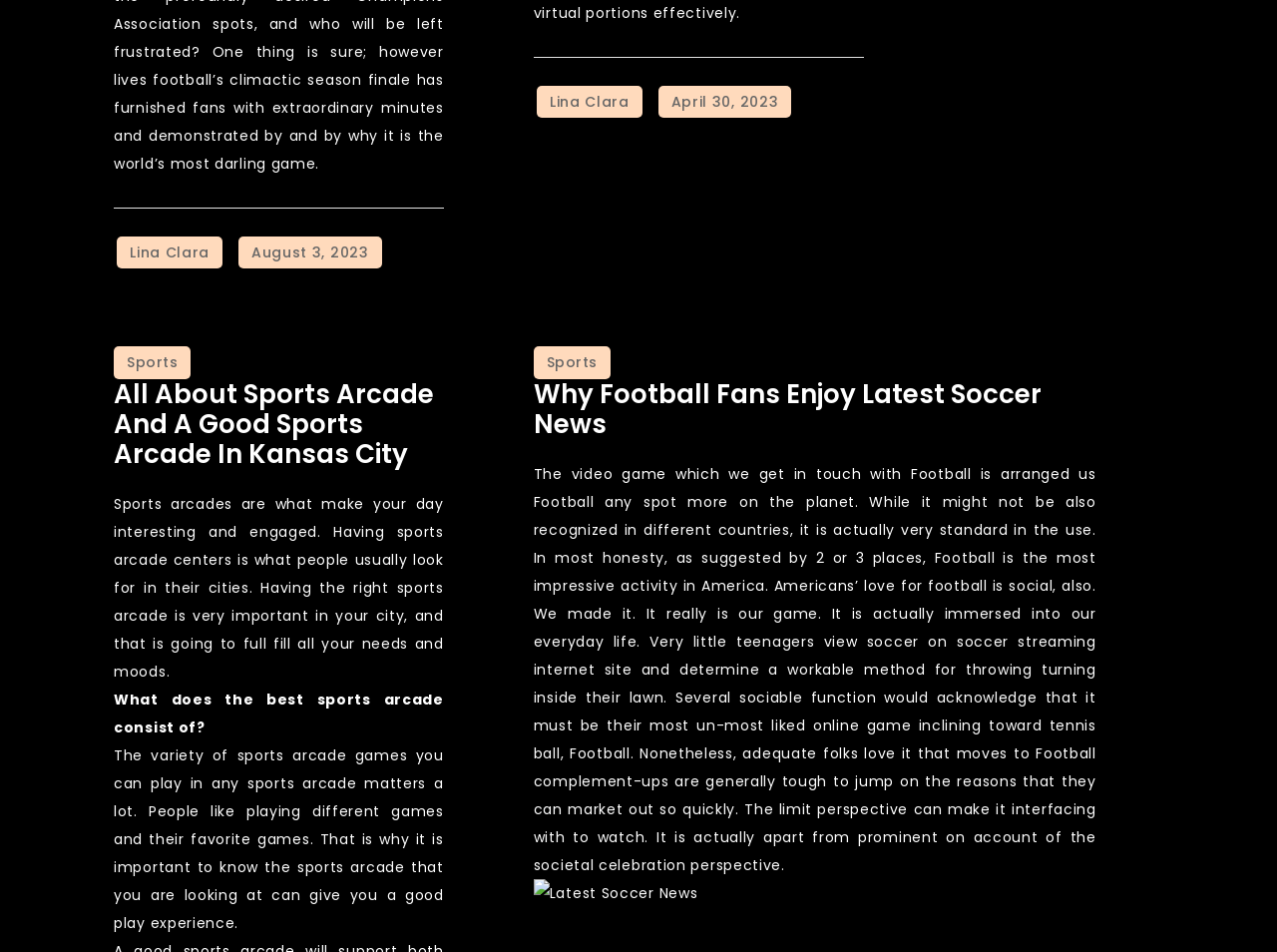Give a succinct answer to this question in a single word or phrase: 
What is the date of the first article?

August 3, 2023